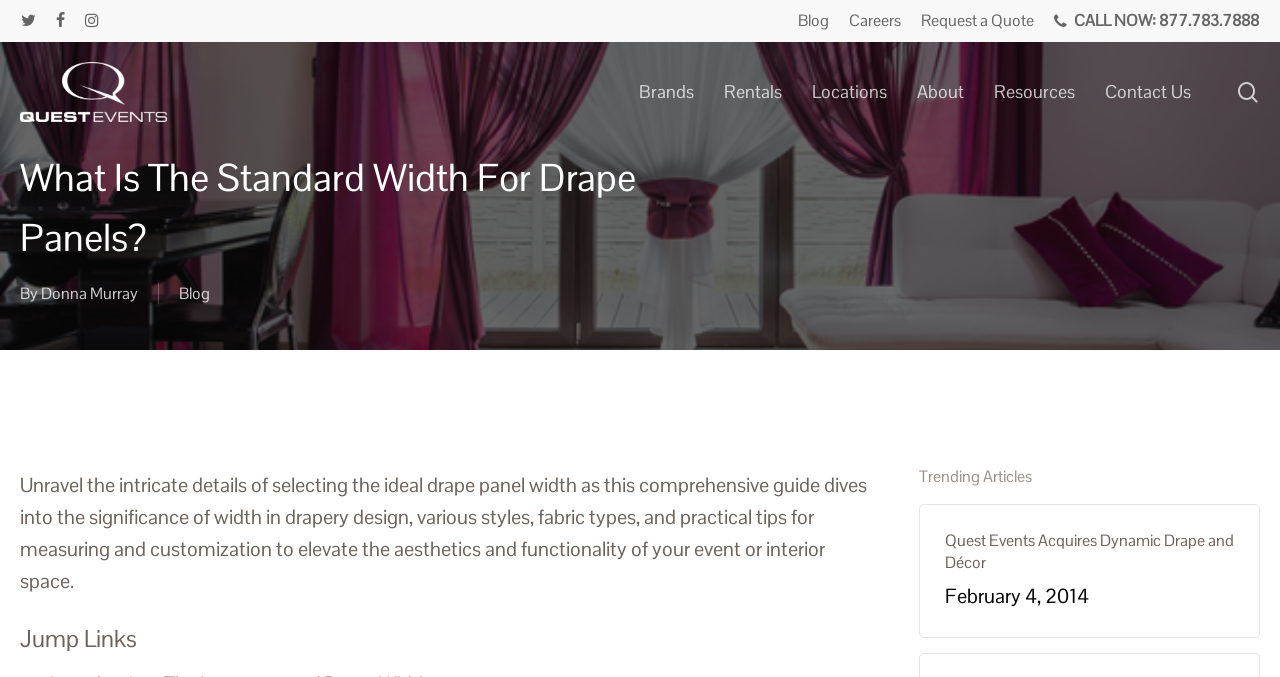Identify the bounding box coordinates of the section that should be clicked to achieve the task described: "Explore trending articles".

[0.718, 0.687, 0.984, 0.722]